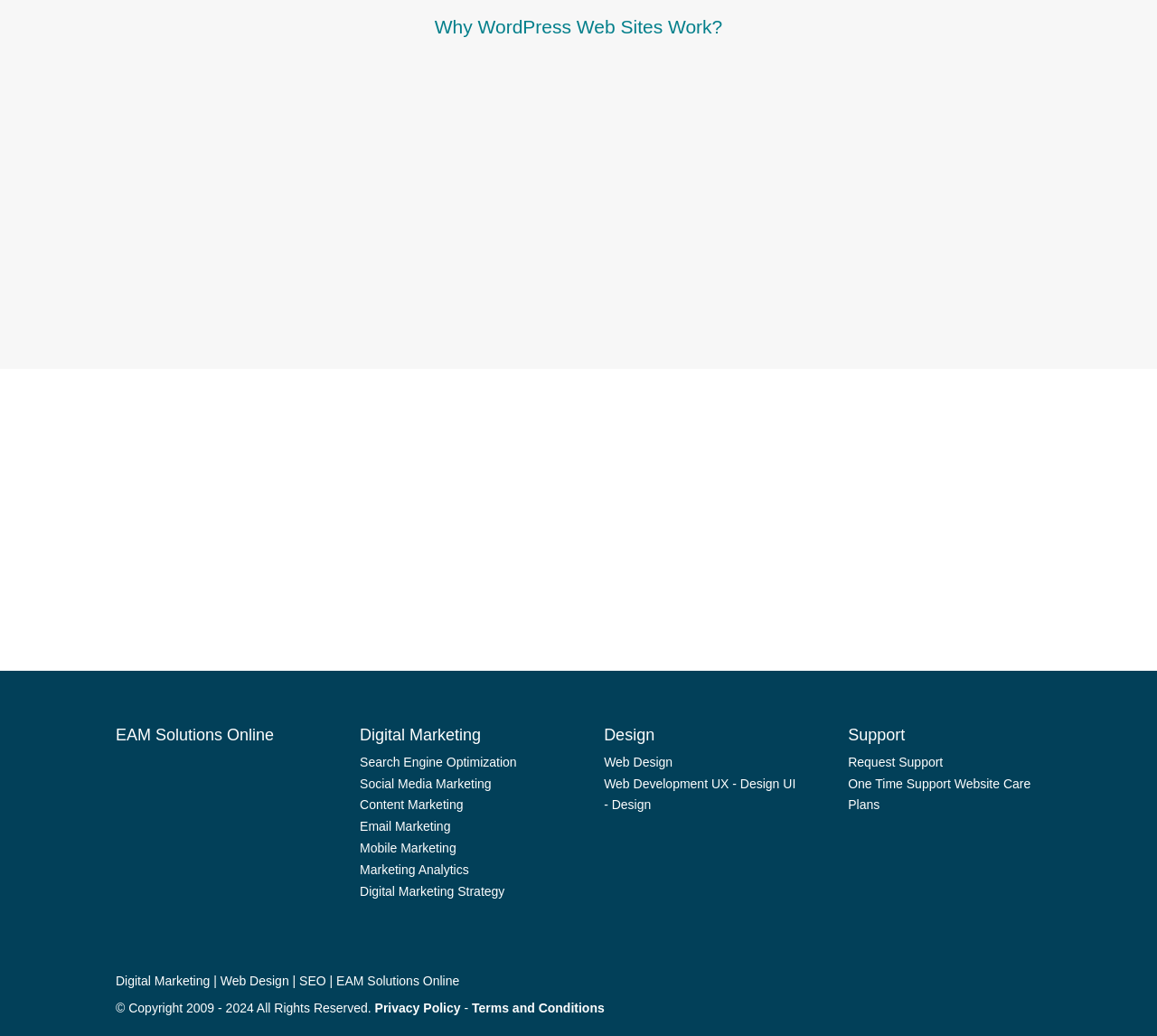Determine the bounding box coordinates of the clickable region to carry out the instruction: "Click on 'GETTING STARTED $'".

[0.417, 0.537, 0.583, 0.586]